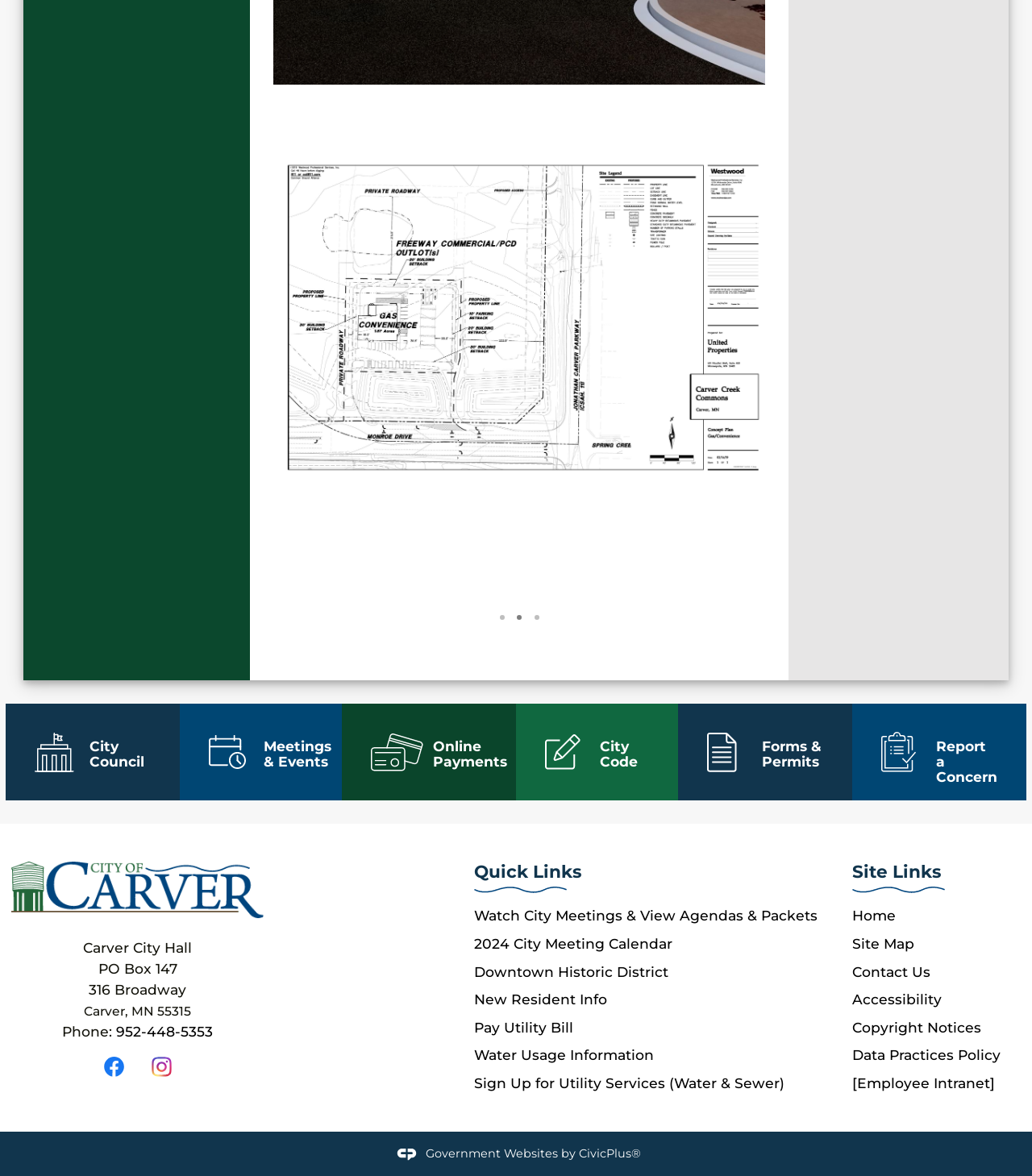Given the element description 1, identify the bounding box coordinates for the UI element on the webpage screenshot. The format should be (top-left x, top-left y, bottom-right x, bottom-right y), with values between 0 and 1.

[0.478, 0.515, 0.495, 0.535]